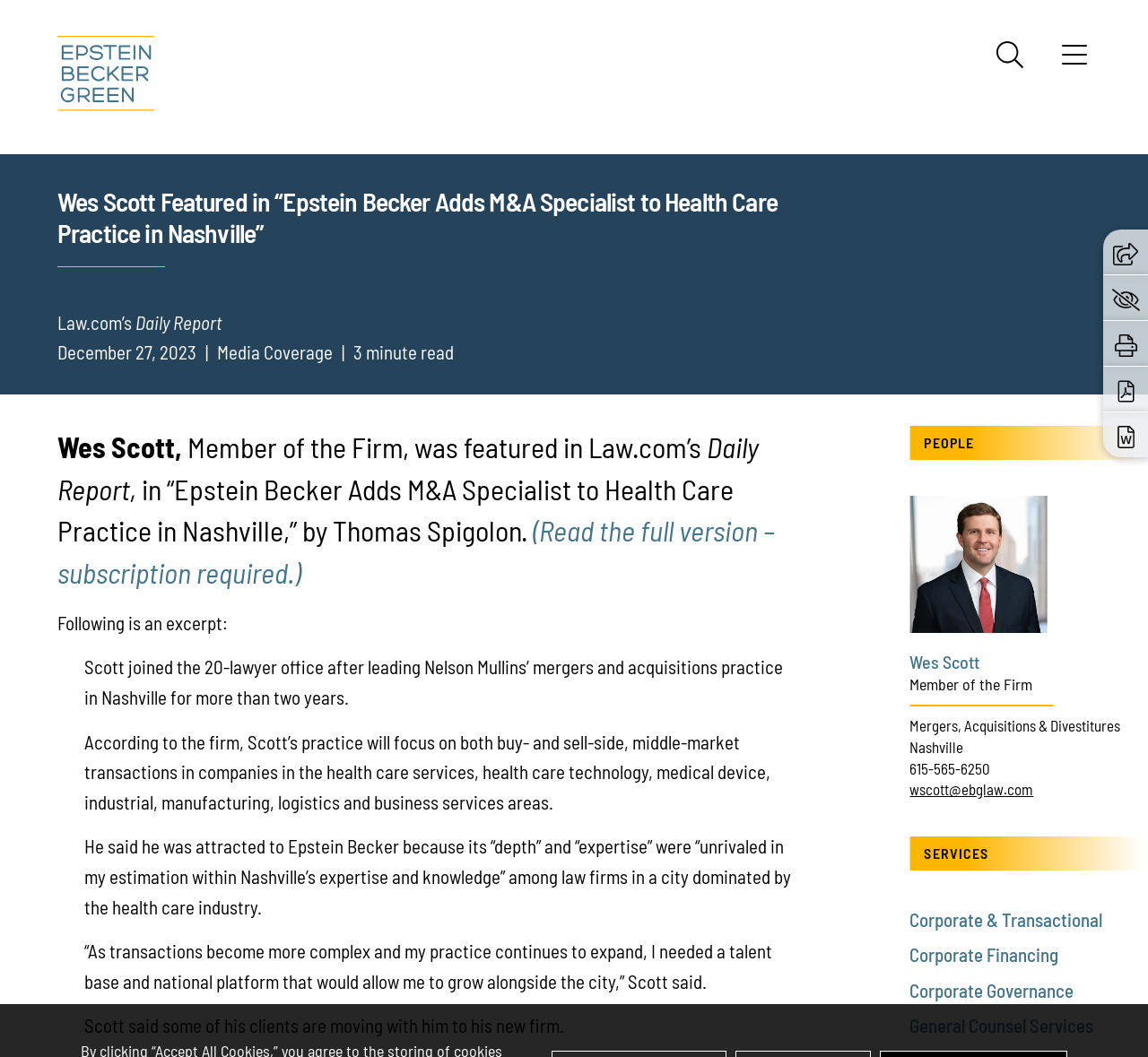Based on the element description Epstein Becker & Green, P.C., identify the bounding box of the UI element in the given webpage screenshot. The coordinates should be in the format (top-left x, top-left y, bottom-right x, bottom-right y) and must be between 0 and 1.

[0.05, 0.034, 0.134, 0.105]